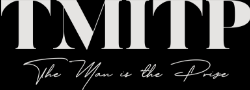What topics does TMITP.com offer insights on?
Using the image, elaborate on the answer with as much detail as possible.

According to the caption, TMITP.com offers insights and strategies for men on topics such as confidence, fashion, and mindset, which suggests that the website focuses on these specific areas.